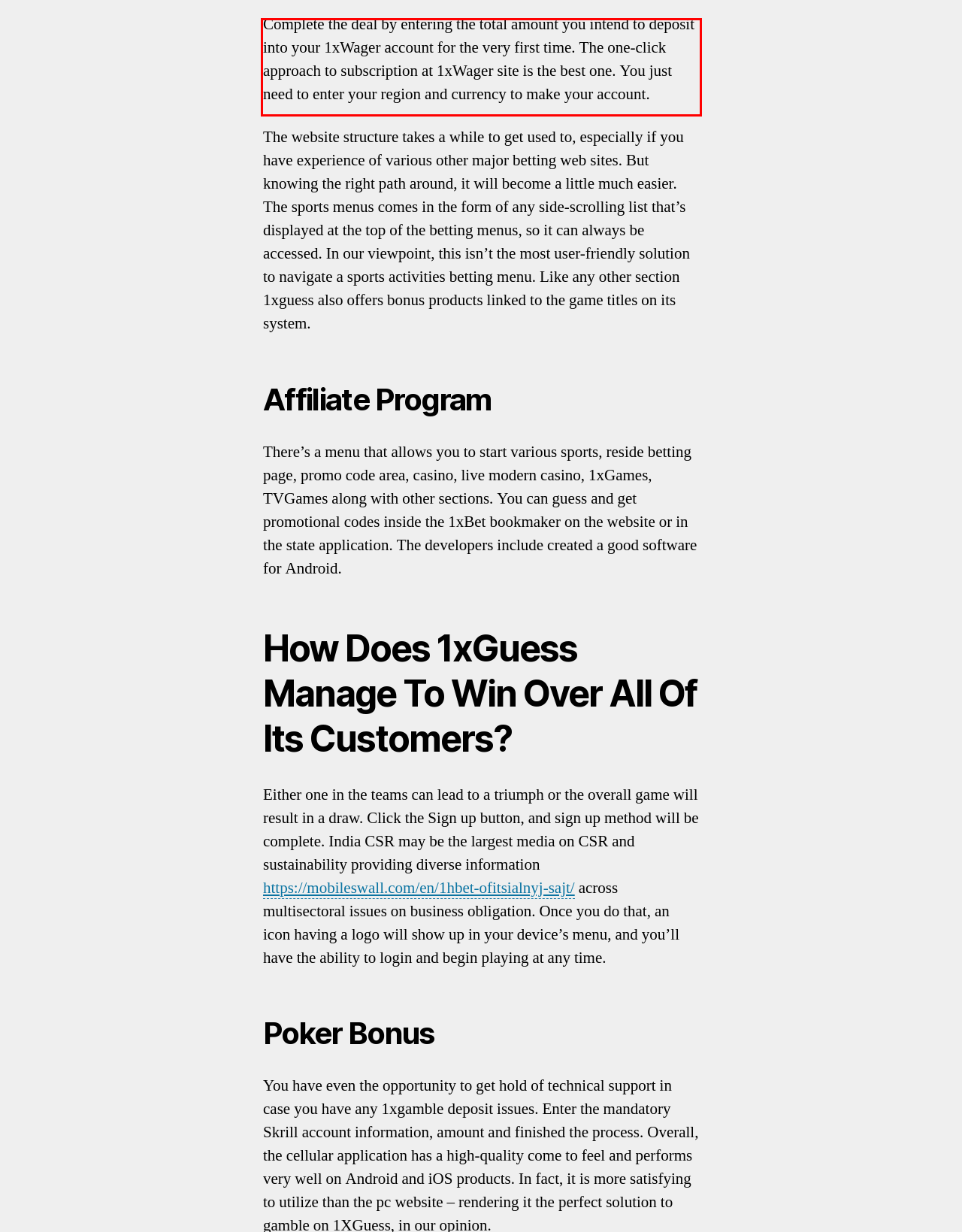Please examine the screenshot of the webpage and read the text present within the red rectangle bounding box.

Complete the deal by entering the total amount you intend to deposit into your 1xWager account for the very first time. The one-click approach to subscription at 1xWager site is the best one. You just need to enter your region and currency to make your account.